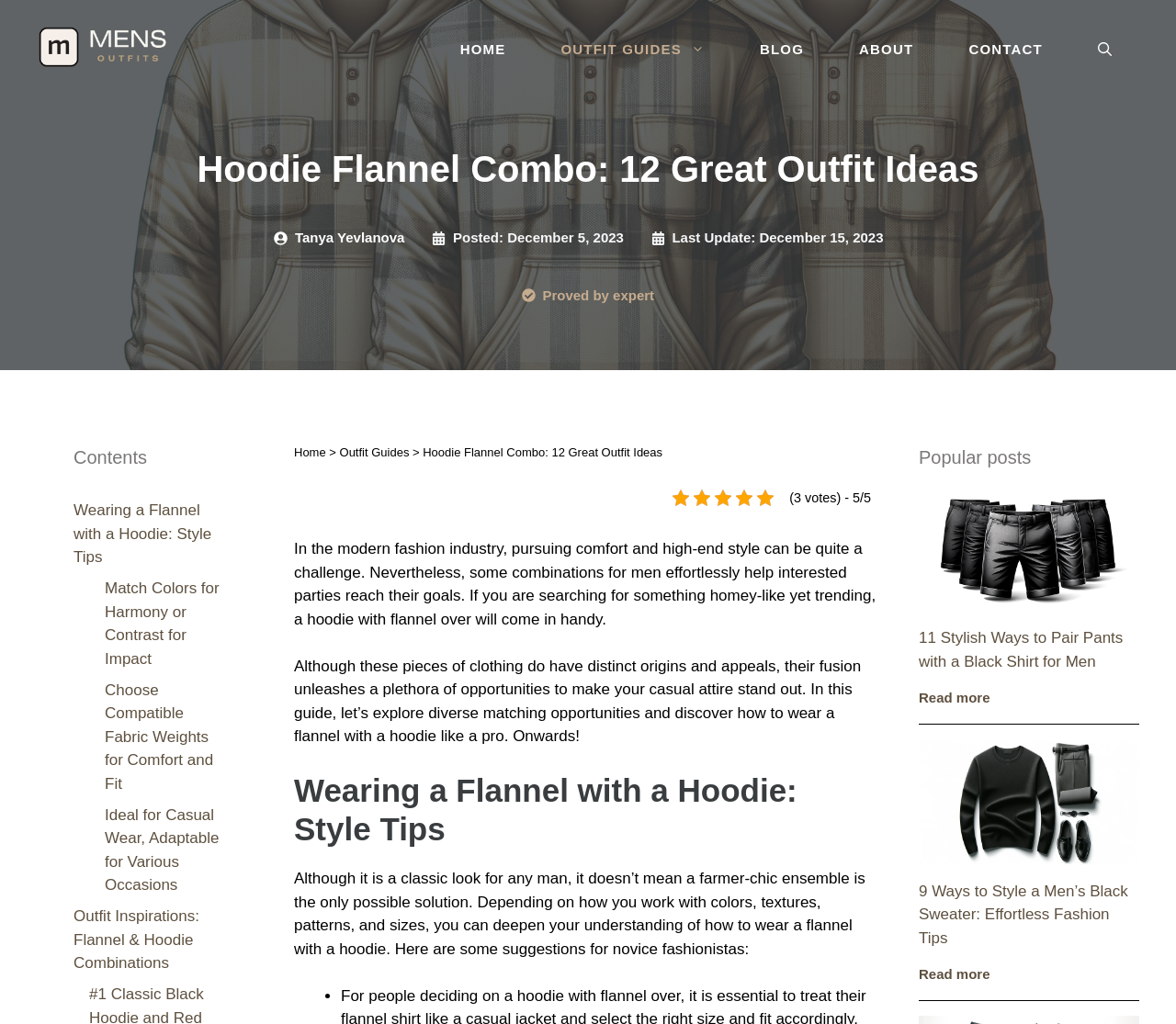What is the date of the last update?
Please give a detailed and elaborate answer to the question based on the image.

I found the last update date by looking at the time element with the text 'December 15, 2023' which is located below the posted date.